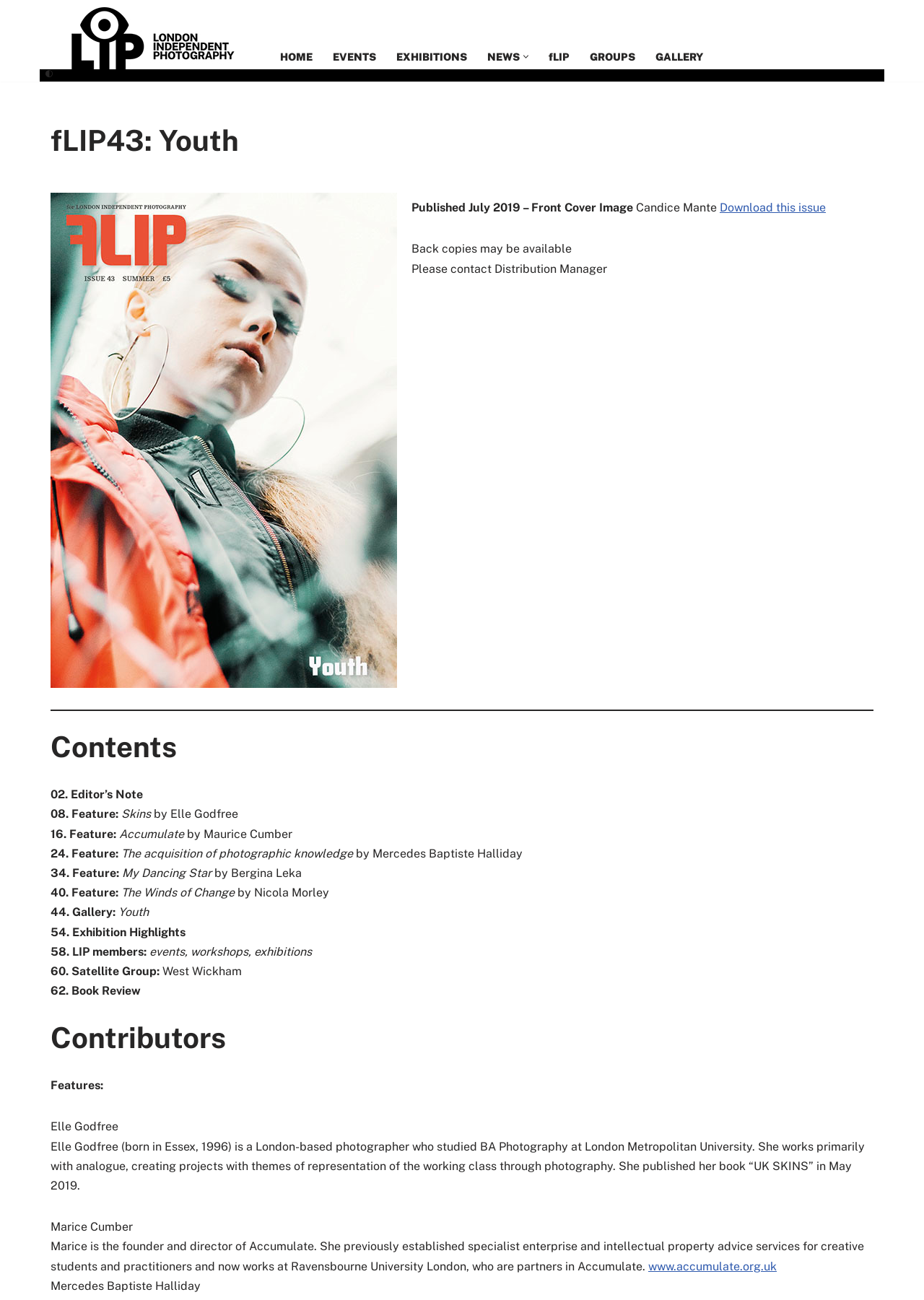Locate the bounding box of the UI element based on this description: "GALLERY". Provide four float numbers between 0 and 1 as [left, top, right, bottom].

[0.709, 0.036, 0.761, 0.05]